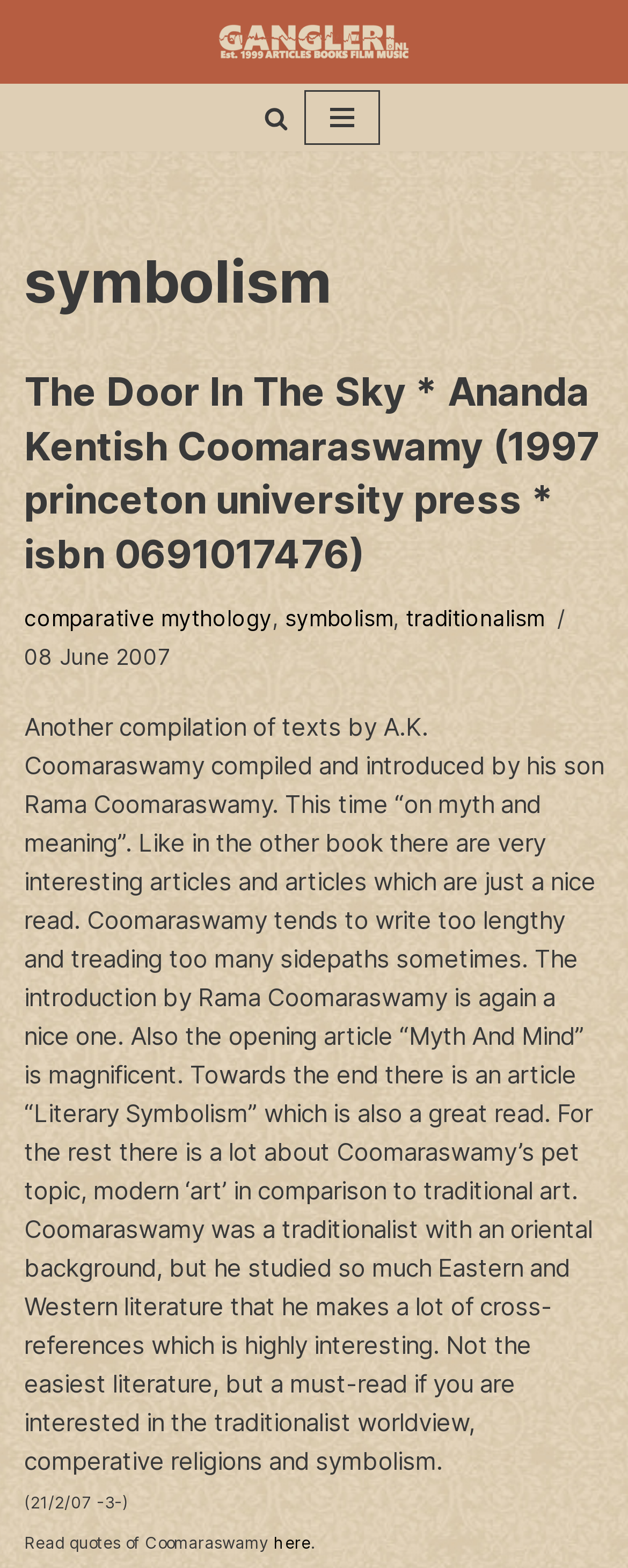Locate the bounding box coordinates of the element that should be clicked to execute the following instruction: "Click on the 'Navigation Menu' button".

[0.485, 0.057, 0.605, 0.092]